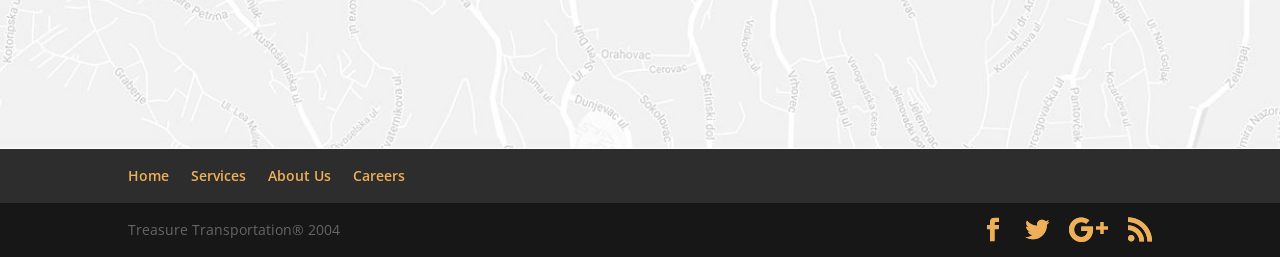Determine the bounding box coordinates for the region that must be clicked to execute the following instruction: "Click the SEND $ button".

[0.422, 0.169, 0.481, 0.348]